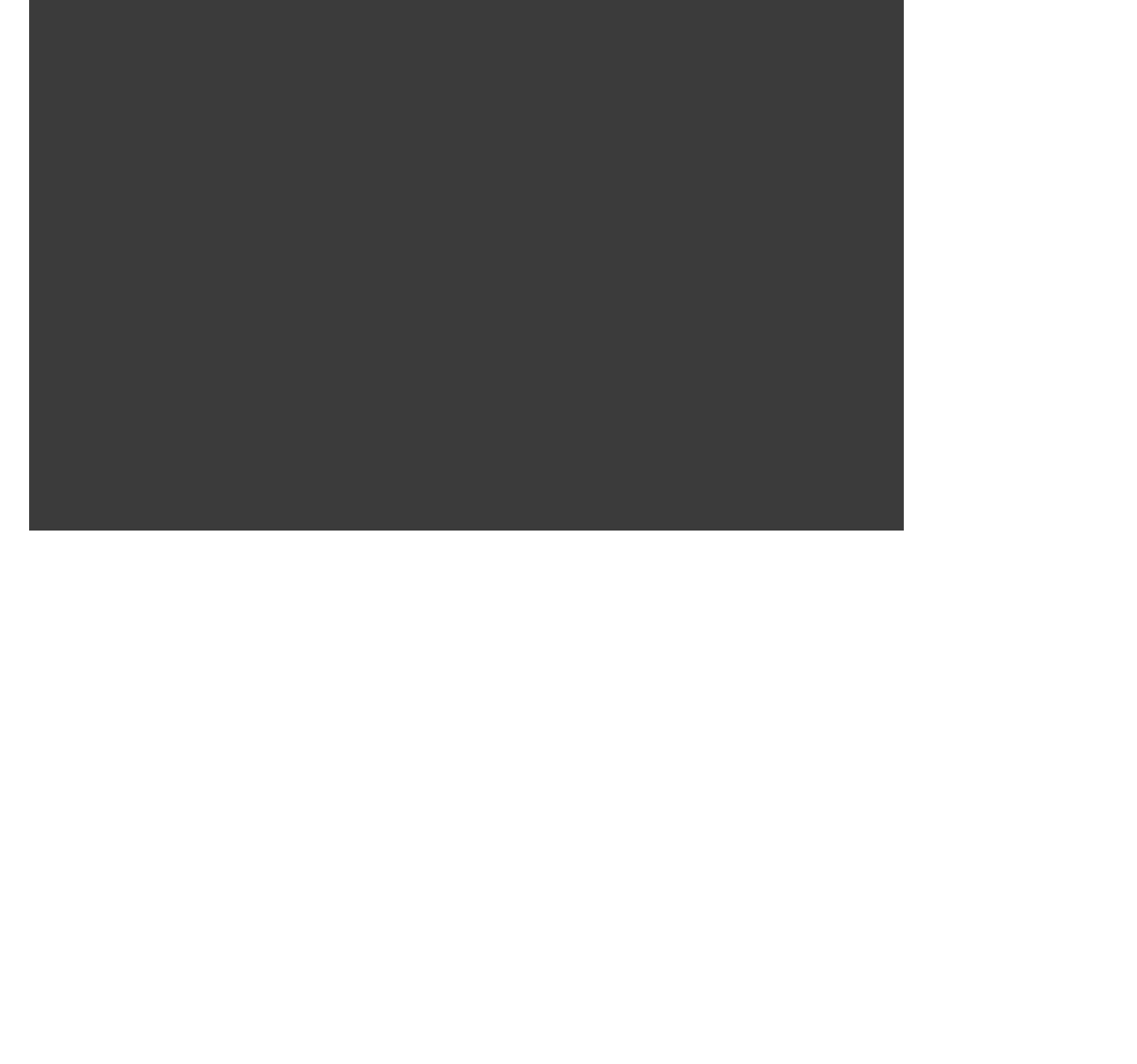Identify the bounding box coordinates for the UI element described as follows: Milan. Use the format (top-left x, top-left y, bottom-right x, bottom-right y) and ensure all values are floating point numbers between 0 and 1.

[0.518, 0.771, 0.582, 0.801]